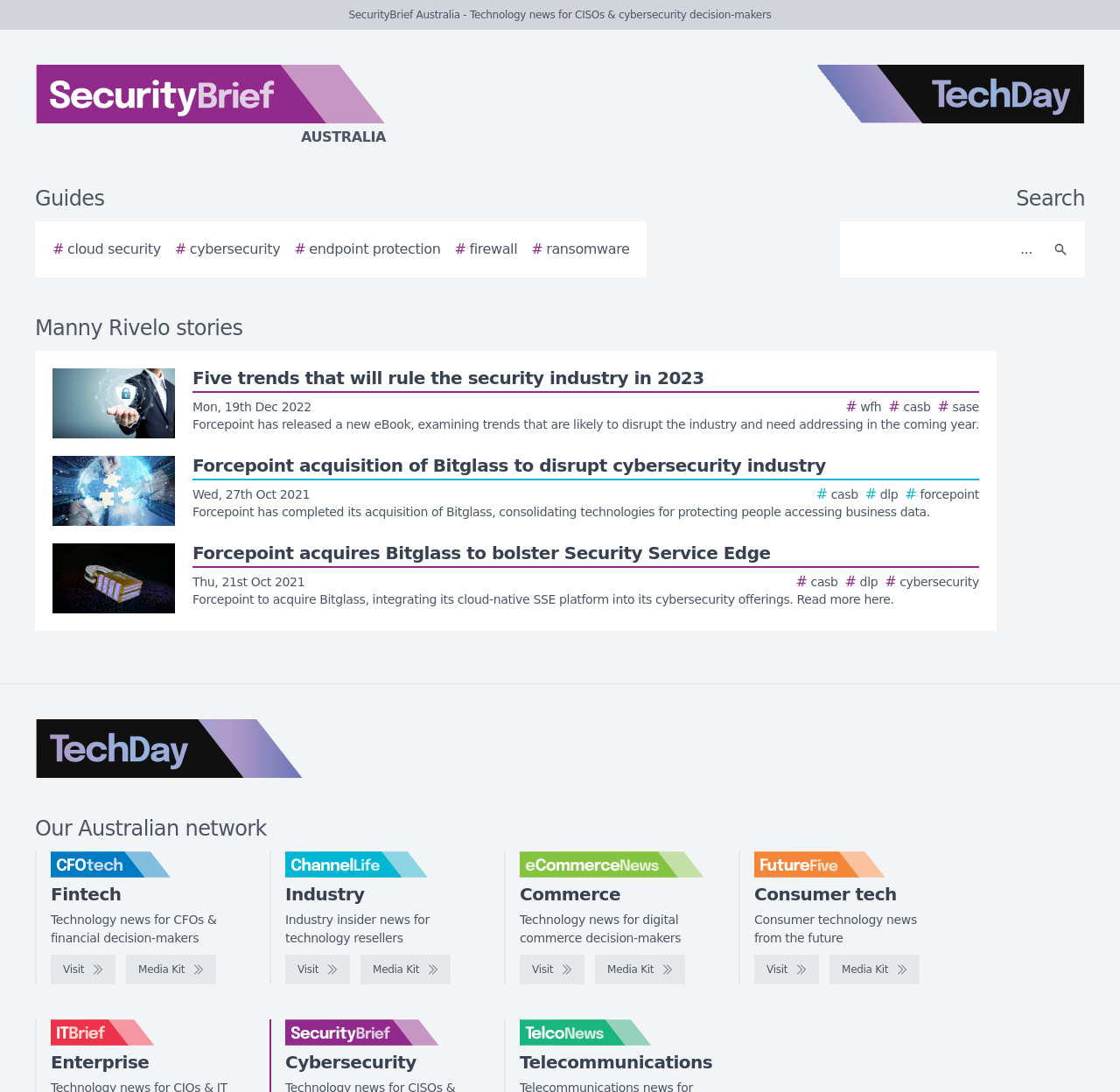Identify and extract the heading text of the webpage.

Manny Rivelo stories